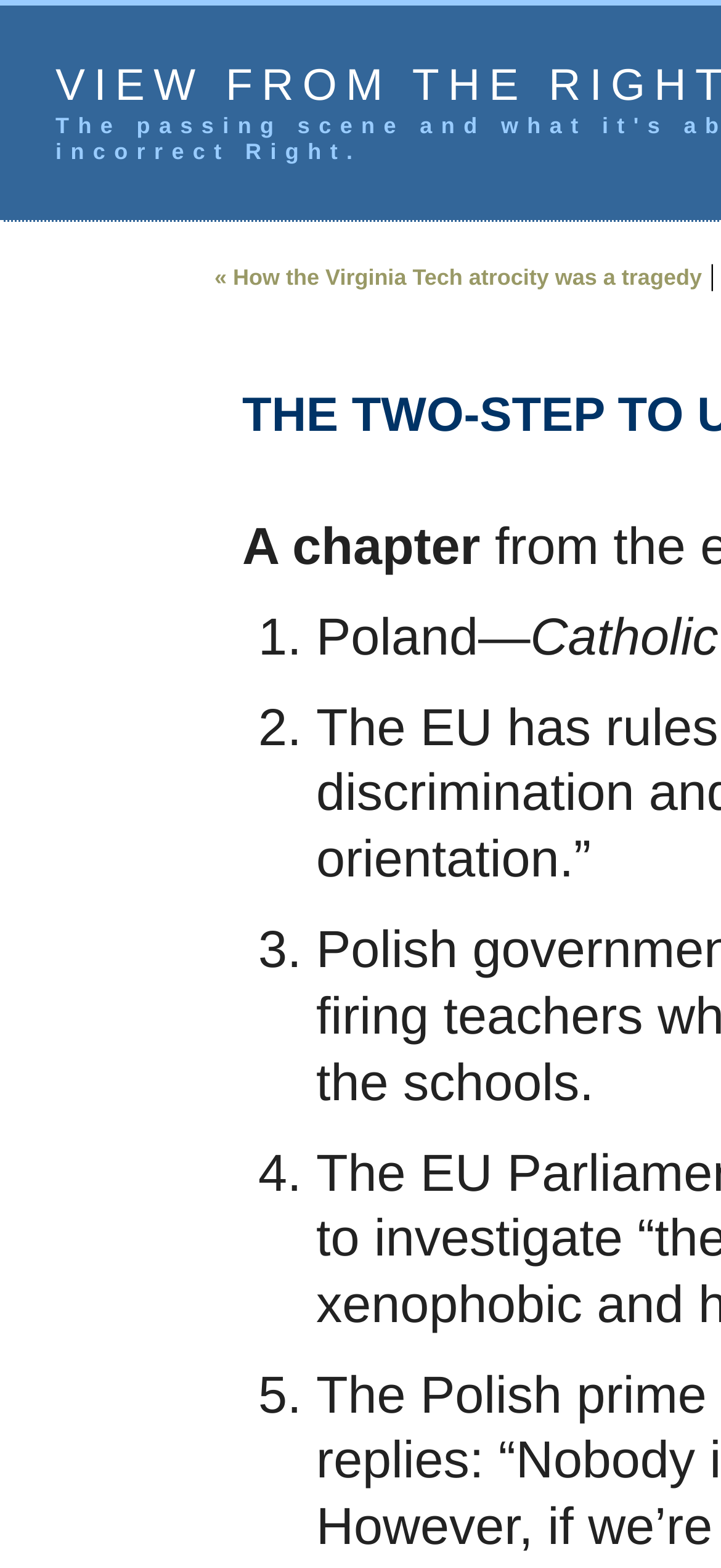Explain the webpage in detail, including its primary components.

The webpage is titled "The two-step to utopia" and appears to be a list-based article or chapter. At the top, there is a link to a related article titled "« How the Virginia Tech atrocity was a tragedy". Below the title, a static text "A chapter" is positioned. 

The main content of the webpage is a numbered list, with five list items. Each list item is marked with a numerical marker (1., 2., 3., 4., and 5.) positioned to the left of the corresponding text. The first list item has two parts: "Poland—" and "Catholic", which are placed side by side. The remaining list items do not have any visible text associated with them. The list items are stacked vertically, with the first item at the top and the last item at the bottom.